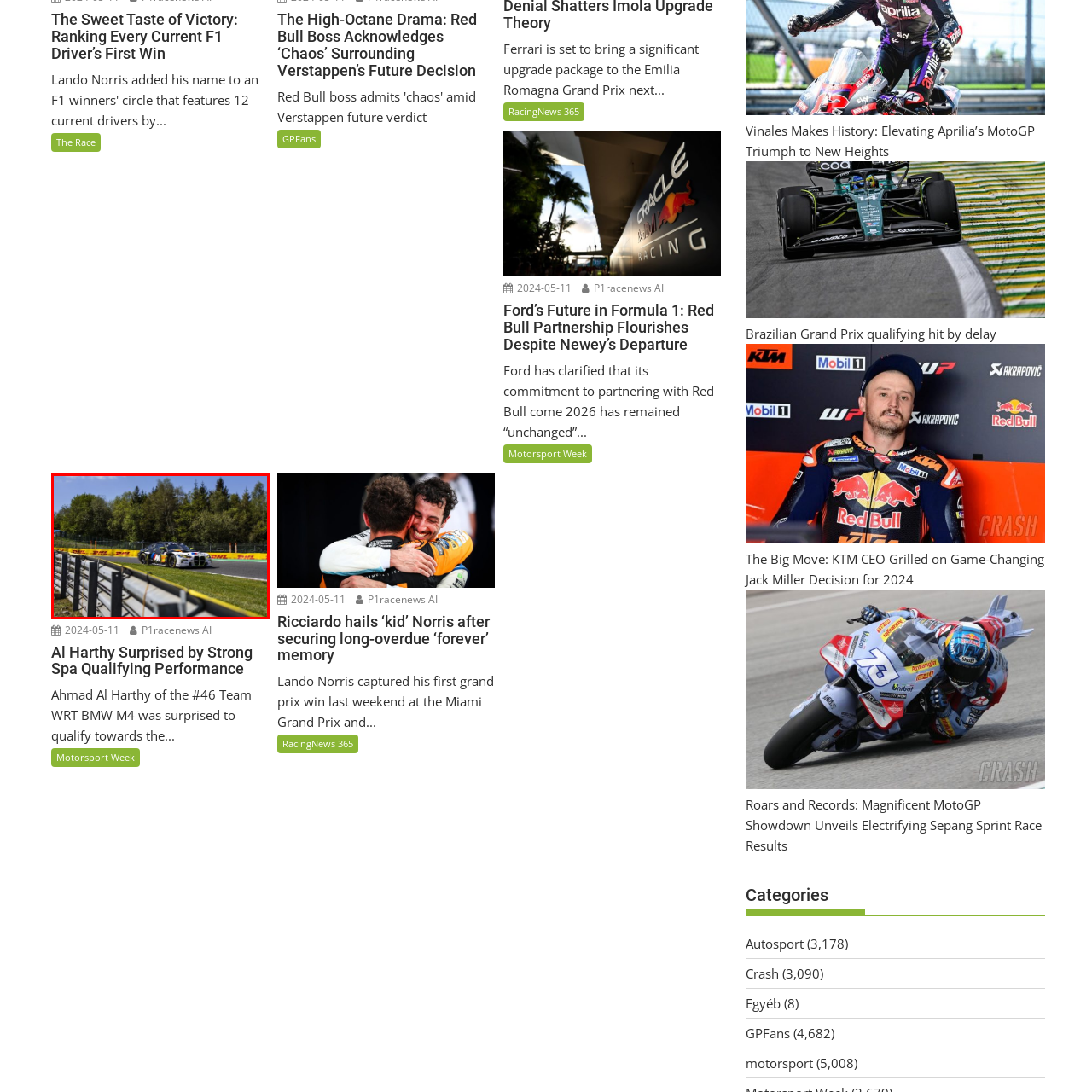Give an in-depth description of the image within the red border.

In this dynamic racing scene, a sleek BMW M4, representing Team WRT, speeds around a bend on a beautiful sunny day, surrounded by lush greenery. The car's striking livery showcases a mix of racing colors, emphasizing its performance prowess. The track is lined with DHL branding, highlighting its sponsorship, while the safety barriers ensure the safety of both drivers and spectators. This image captures the thrill of motorsport, showcasing the precision and skill involved in navigating the challenging circuit, which is part of the recent qualifying events leading up to the grand prix.